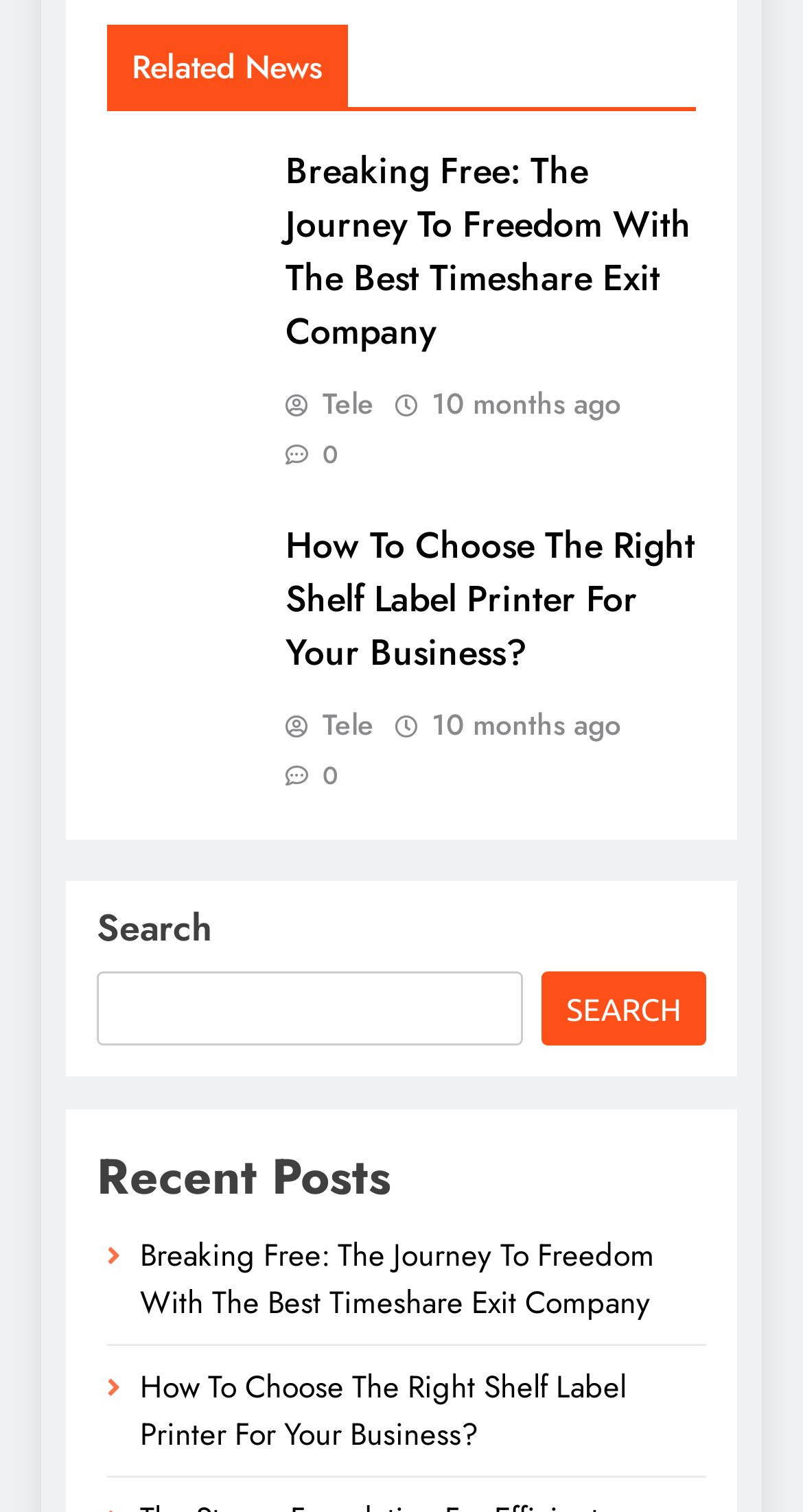Please specify the bounding box coordinates of the region to click in order to perform the following instruction: "Click on the link to the home page".

None